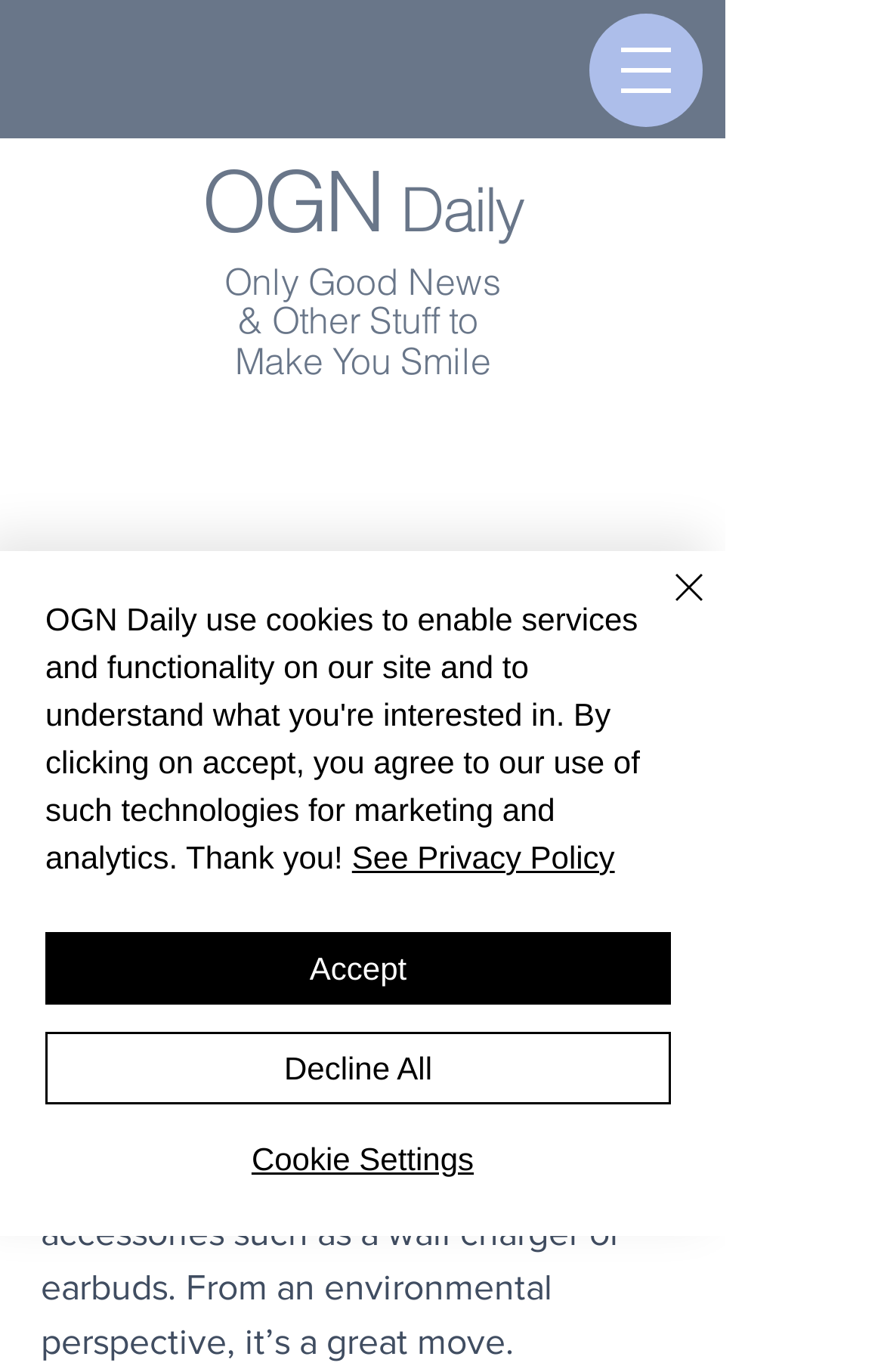What is the name of the website?
Give a detailed response to the question by analyzing the screenshot.

The website's name is mentioned in the top navigation bar, where it says 'OGN Daily'.